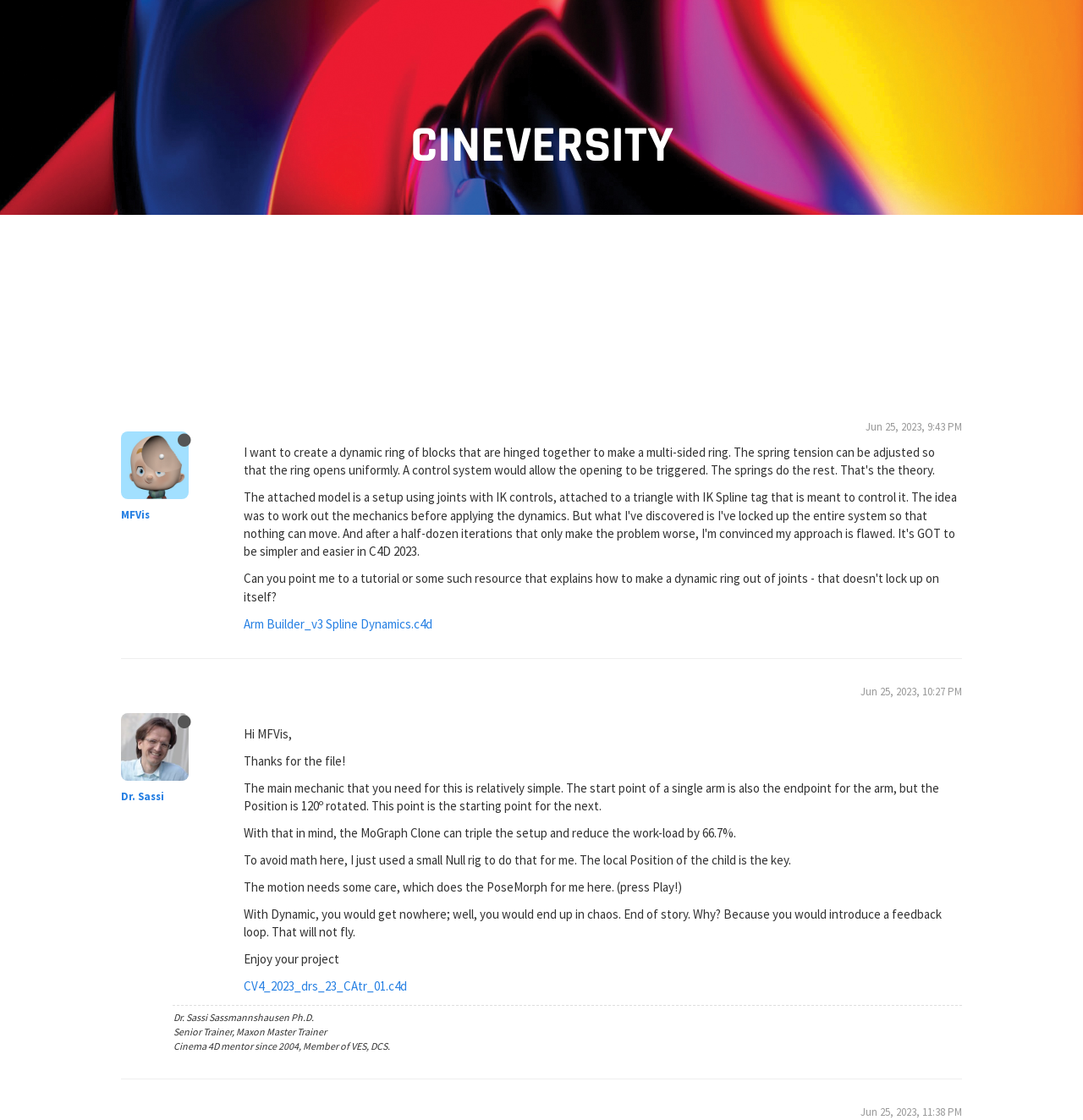Can you specify the bounding box coordinates for the region that should be clicked to fulfill this instruction: "learn about the Steps Ahead Tots and Pre-school Age 2/3/4 class".

None